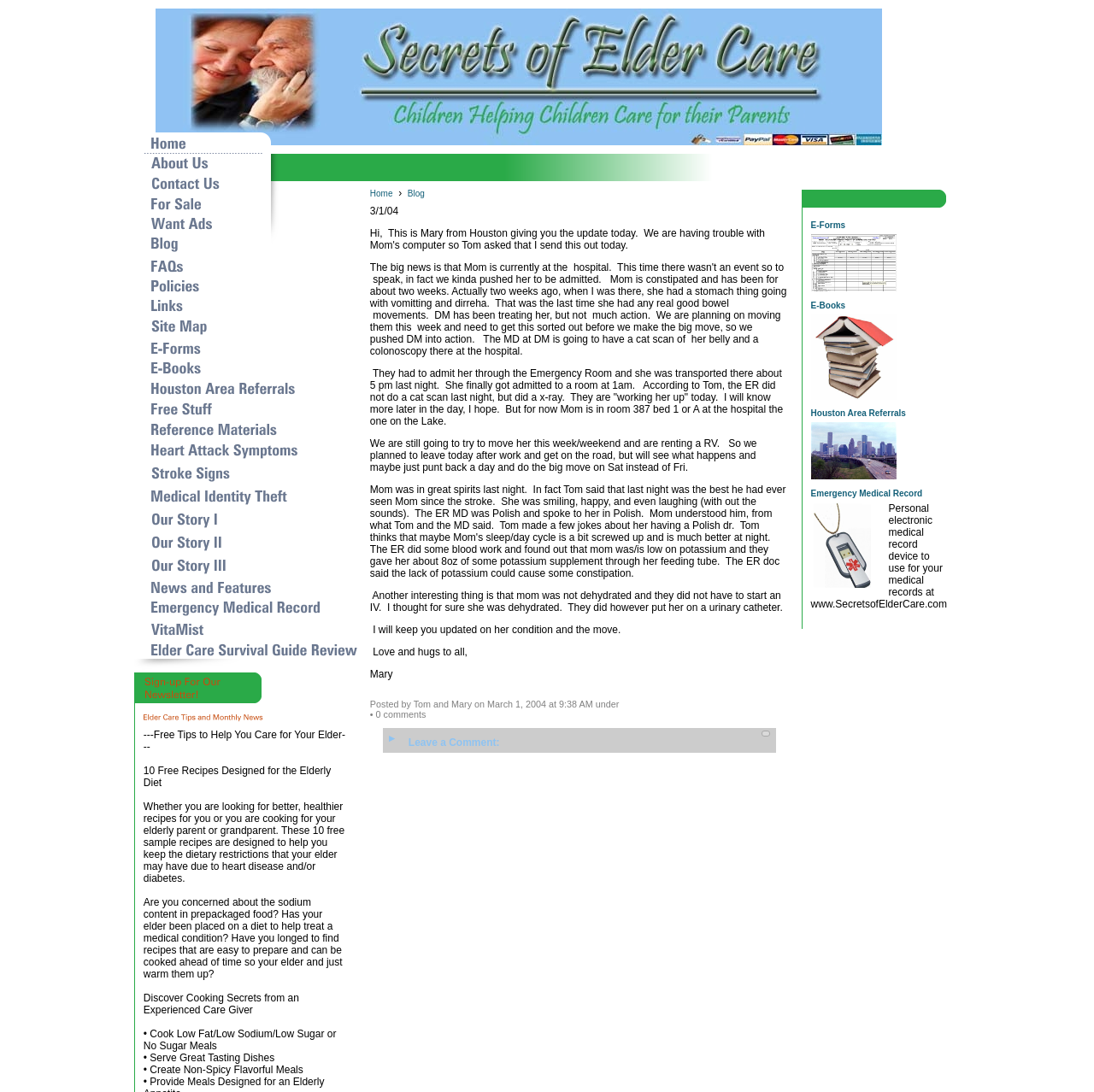Please give the bounding box coordinates of the area that should be clicked to fulfill the following instruction: "Read Blog". The coordinates should be in the format of four float numbers from 0 to 1, i.e., [left, top, right, bottom].

[0.138, 0.218, 0.162, 0.231]